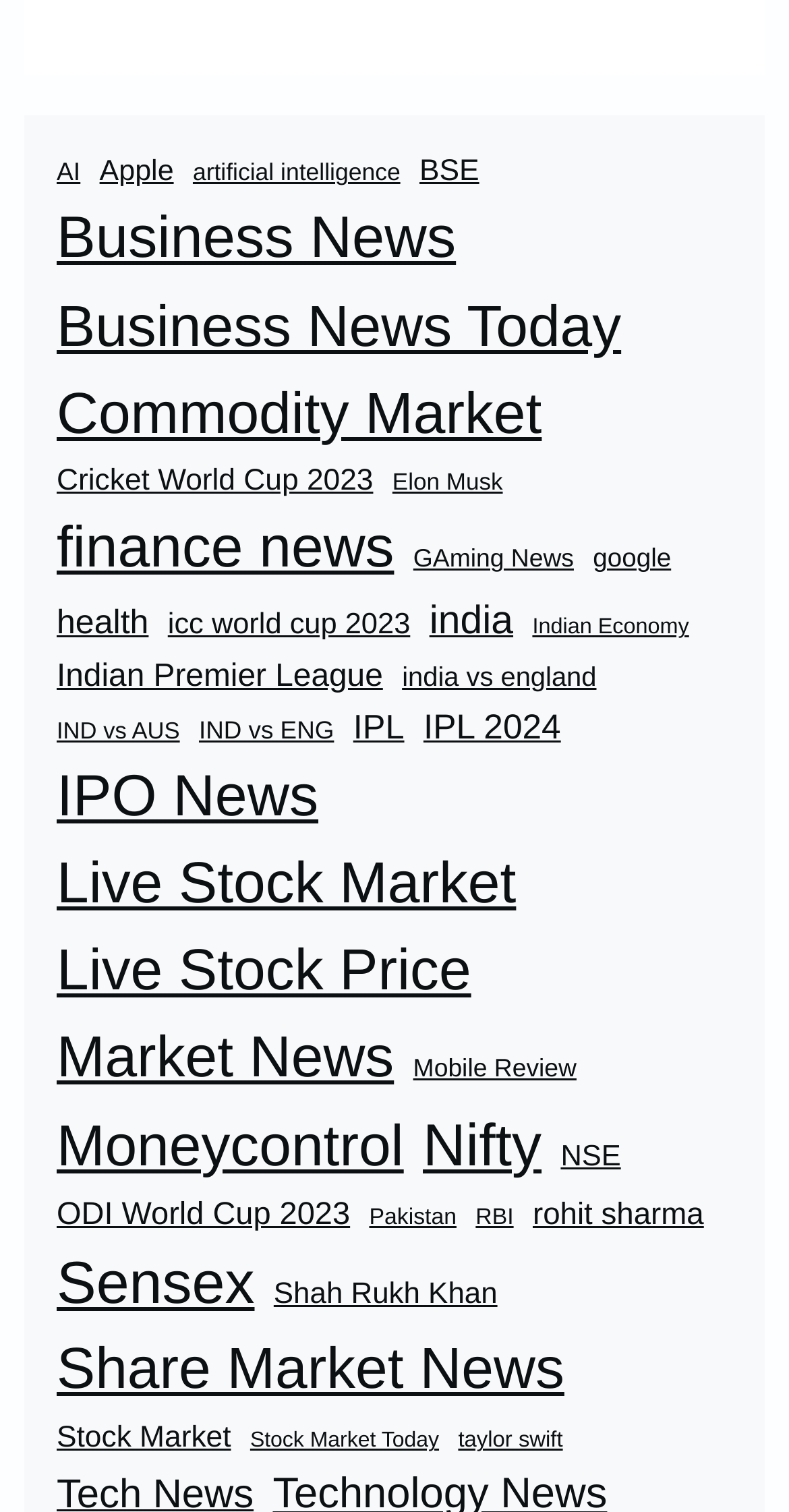Provide the bounding box coordinates of the section that needs to be clicked to accomplish the following instruction: "View Business News Today."

[0.072, 0.188, 0.787, 0.246]